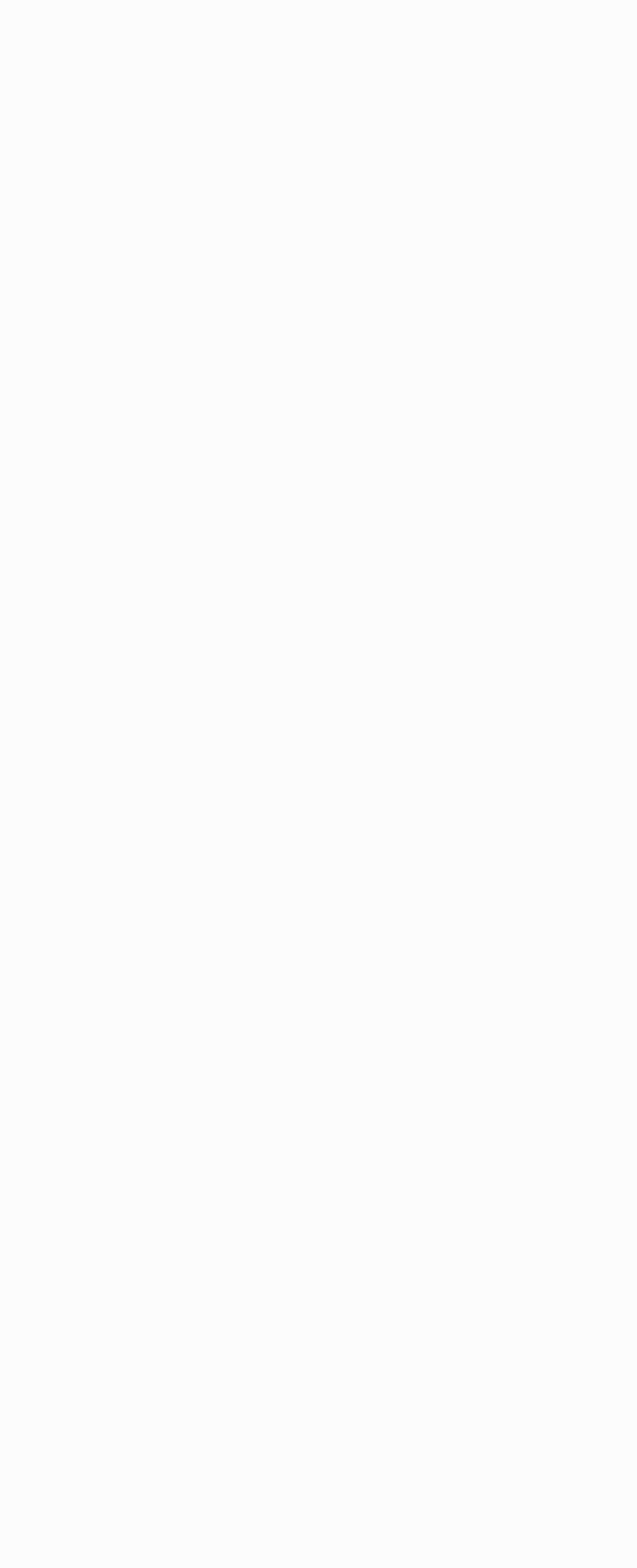Please specify the bounding box coordinates of the clickable section necessary to execute the following command: "Enter your name".

[0.105, 0.638, 0.895, 0.674]